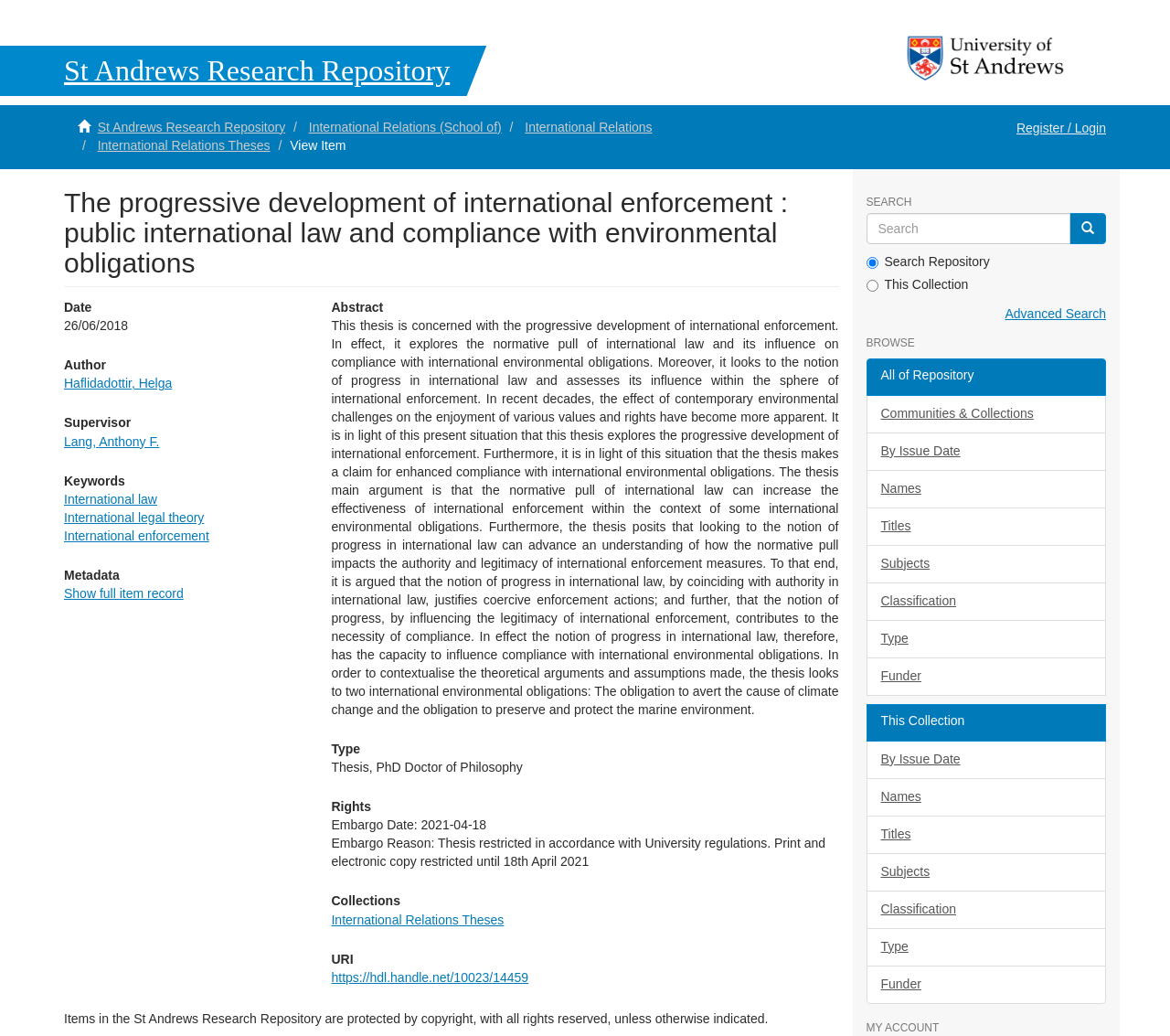Refer to the image and answer the question with as much detail as possible: What is the name of the university?

I found the name of the university by looking at the 'St Andrews University Home' link and the 'St Andrews Research Repository' heading.